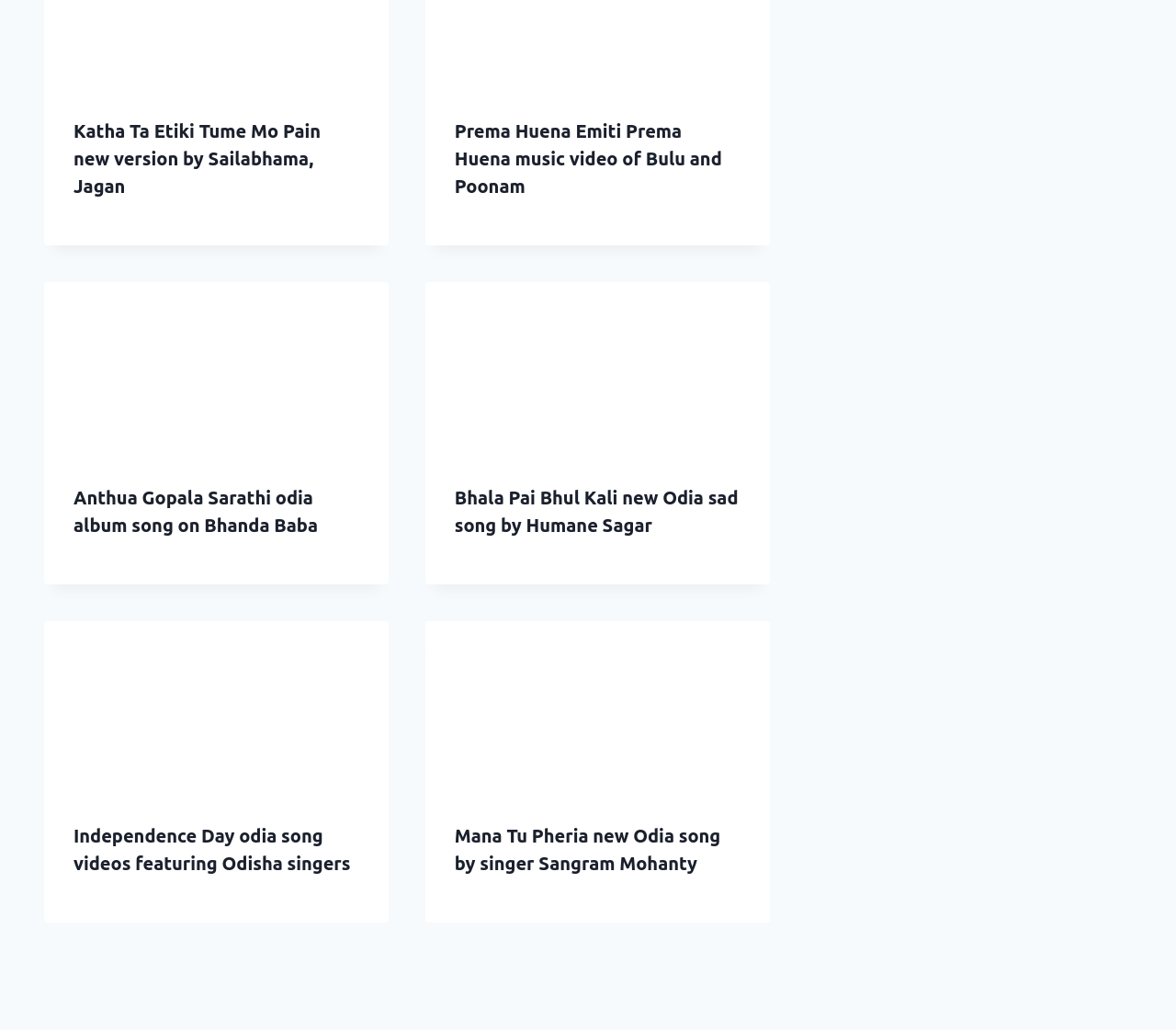Please identify the bounding box coordinates of the element I need to click to follow this instruction: "Click the link to Independence Day odia song videos featuring Odisha singers".

[0.038, 0.603, 0.33, 0.77]